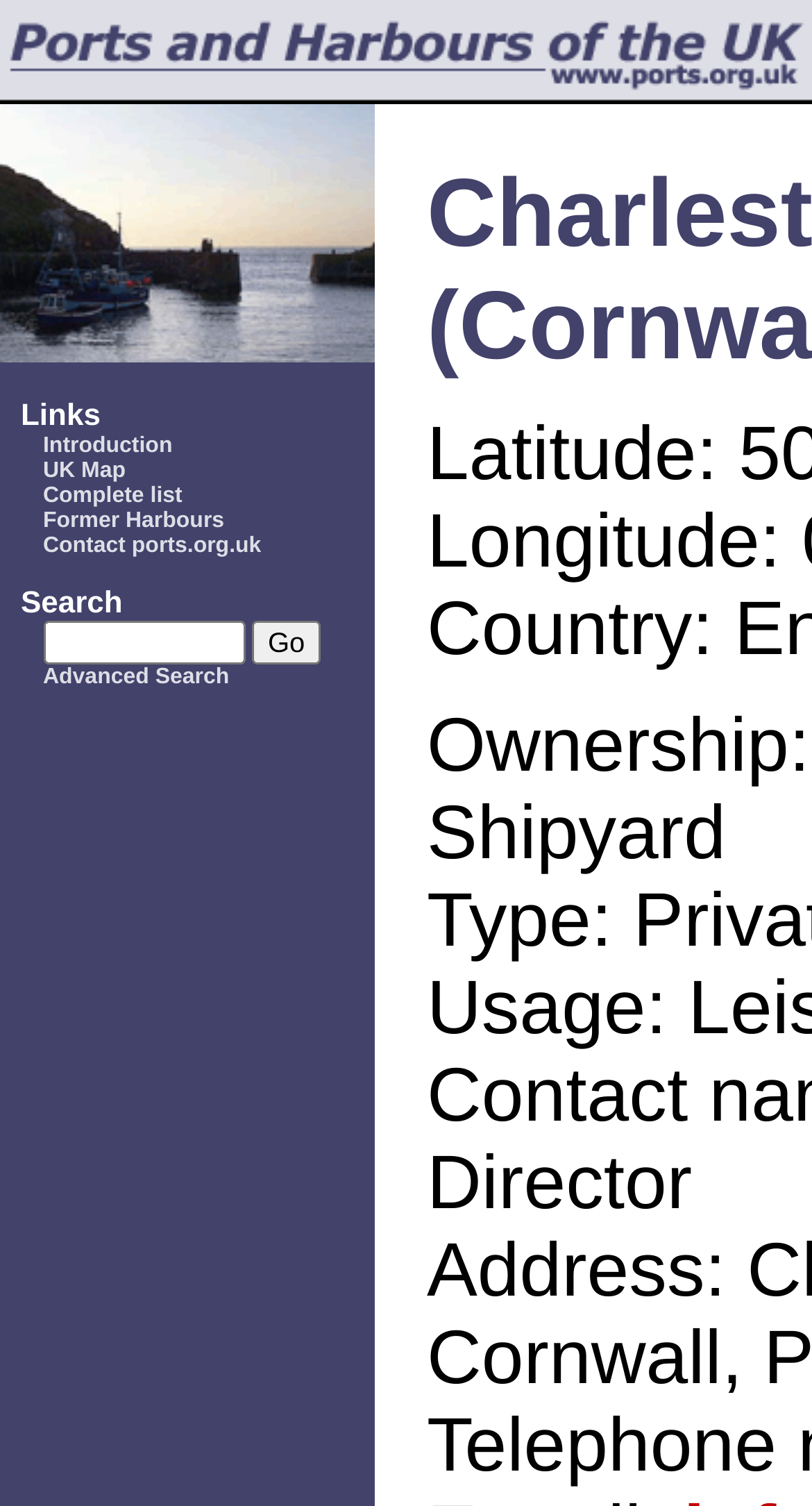Please identify the bounding box coordinates of the element's region that needs to be clicked to fulfill the following instruction: "Click on Advanced Search". The bounding box coordinates should consist of four float numbers between 0 and 1, i.e., [left, top, right, bottom].

[0.053, 0.442, 0.282, 0.458]